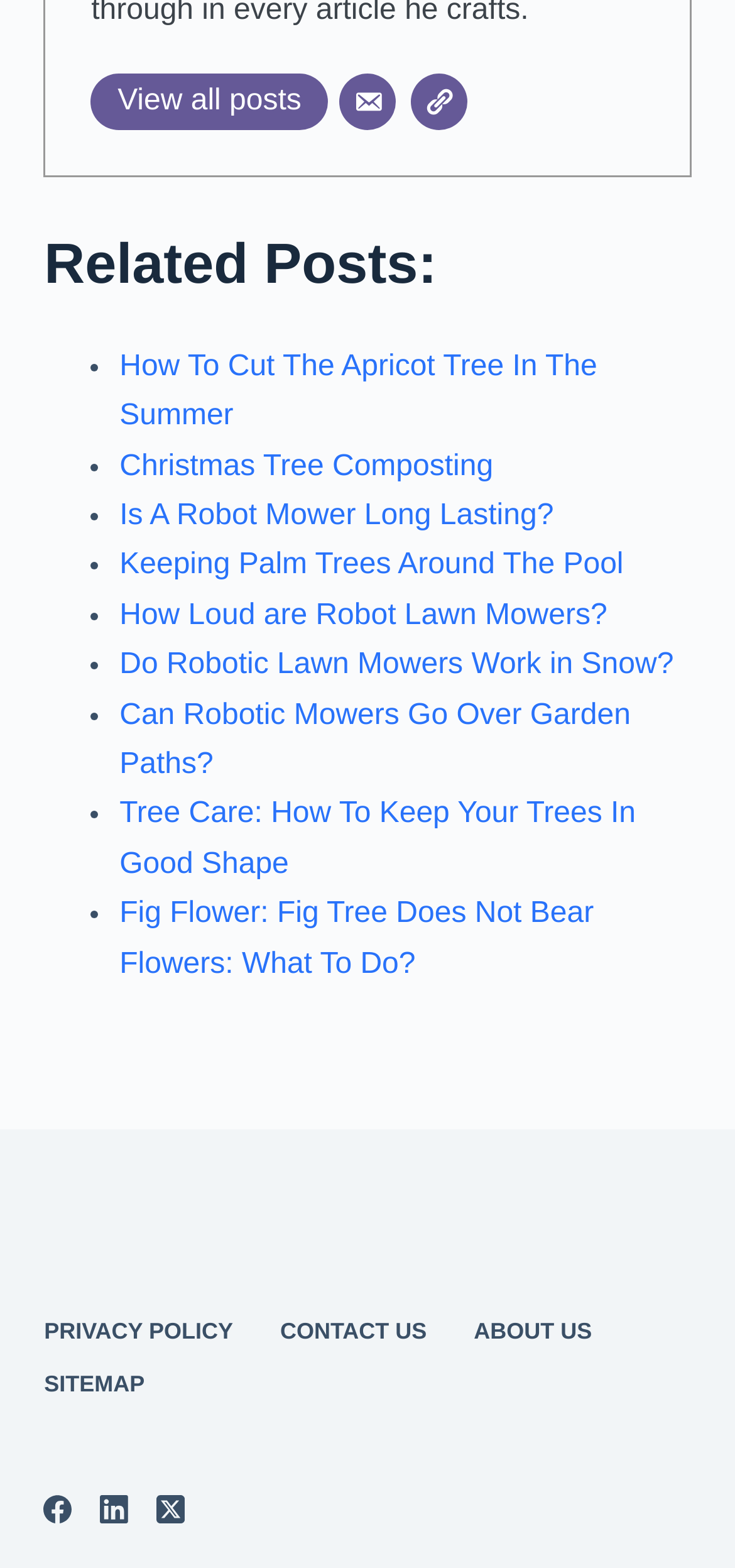Please specify the coordinates of the bounding box for the element that should be clicked to carry out this instruction: "Check related post 'How To Cut The Apricot Tree In The Summer'". The coordinates must be four float numbers between 0 and 1, formatted as [left, top, right, bottom].

[0.163, 0.224, 0.812, 0.276]